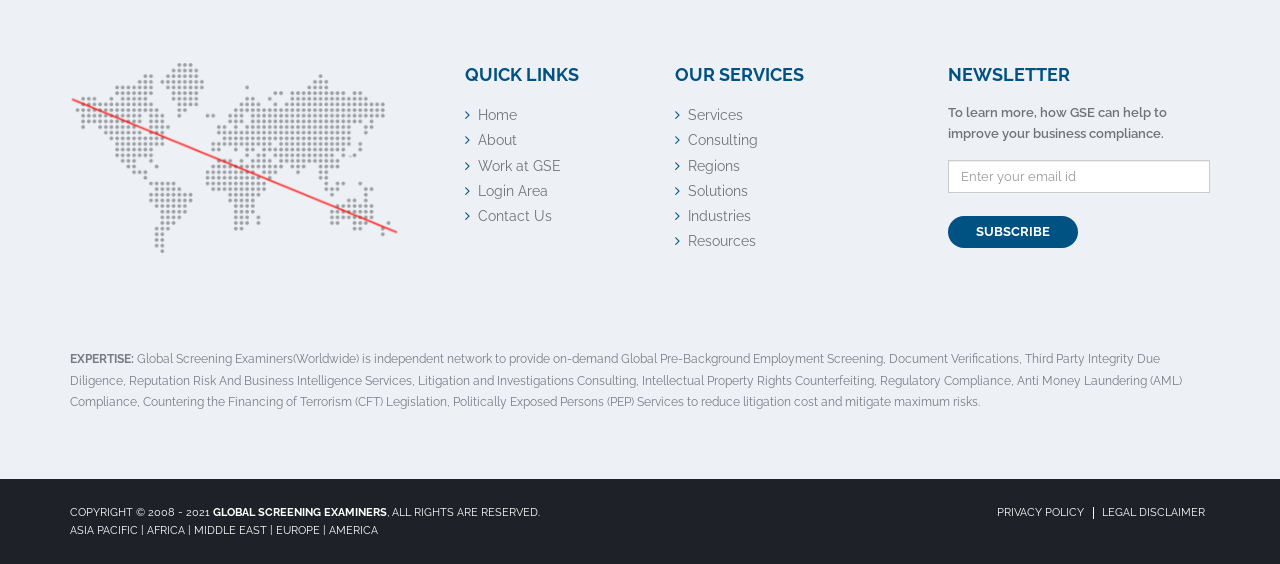Find the bounding box coordinates of the element I should click to carry out the following instruction: "Click on the 'Home' link".

[0.373, 0.19, 0.404, 0.218]